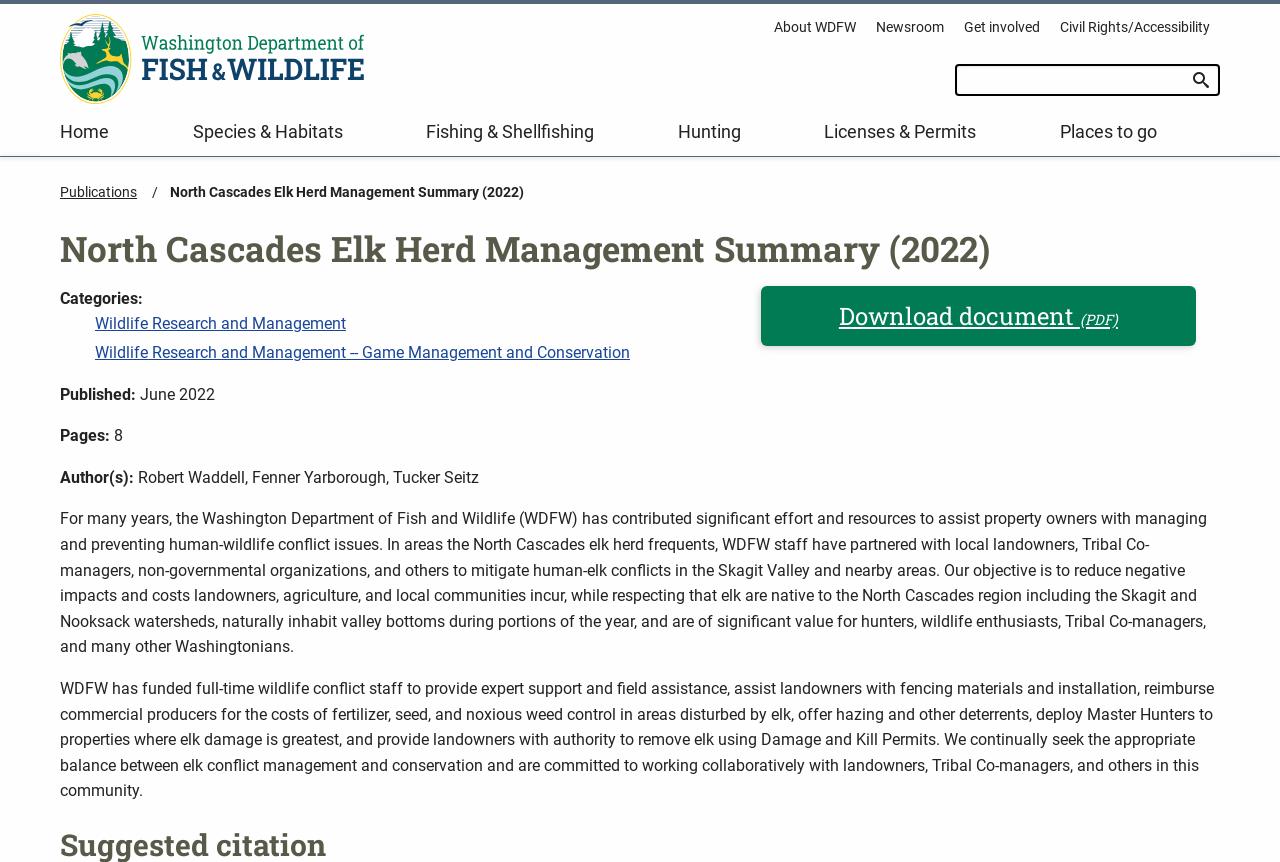Could you indicate the bounding box coordinates of the region to click in order to complete this instruction: "Explore Wildlife Research and Management".

[0.074, 0.364, 0.27, 0.387]